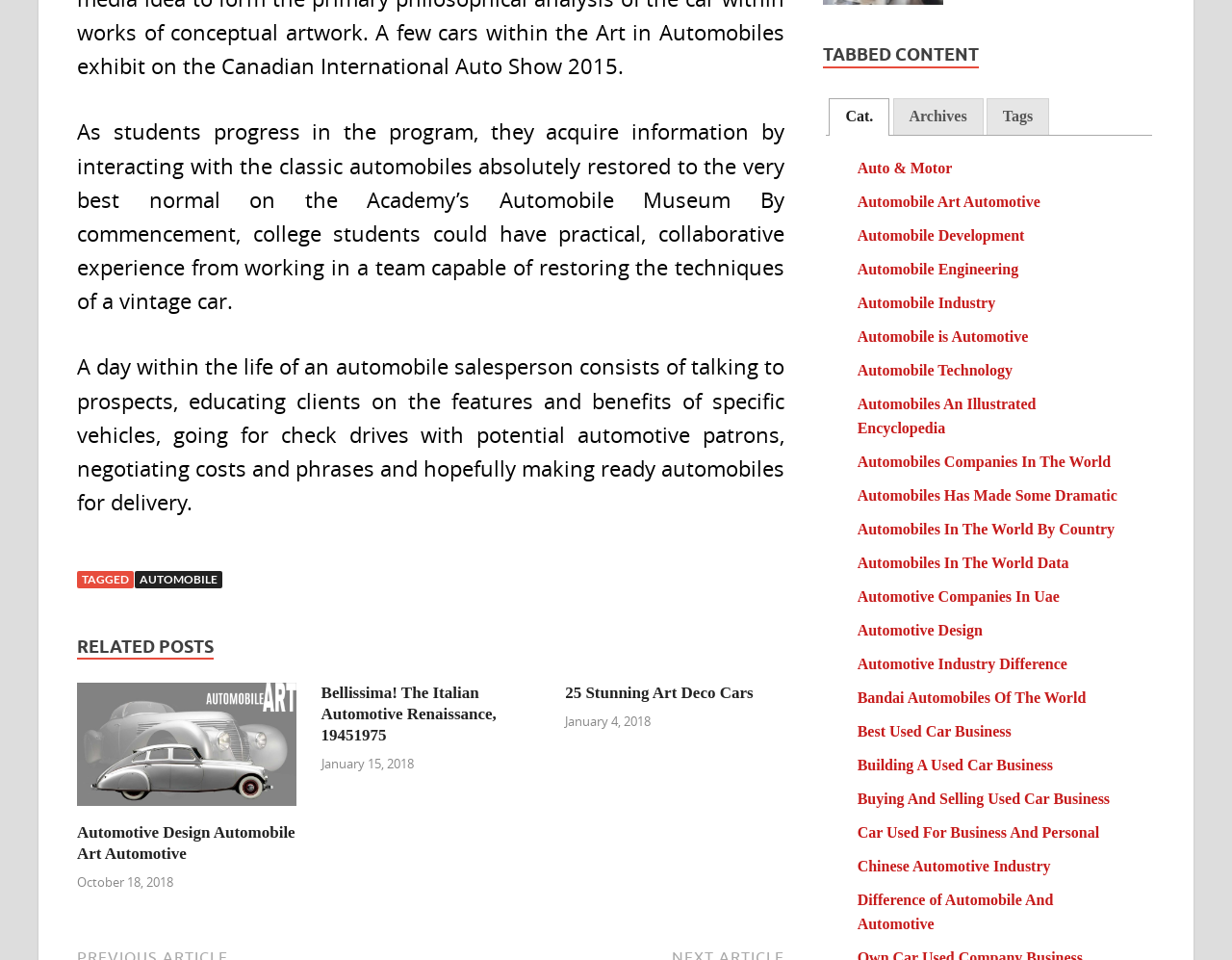Please provide a short answer using a single word or phrase for the question:
What is the category of the first tab in the tab list?

Cat.